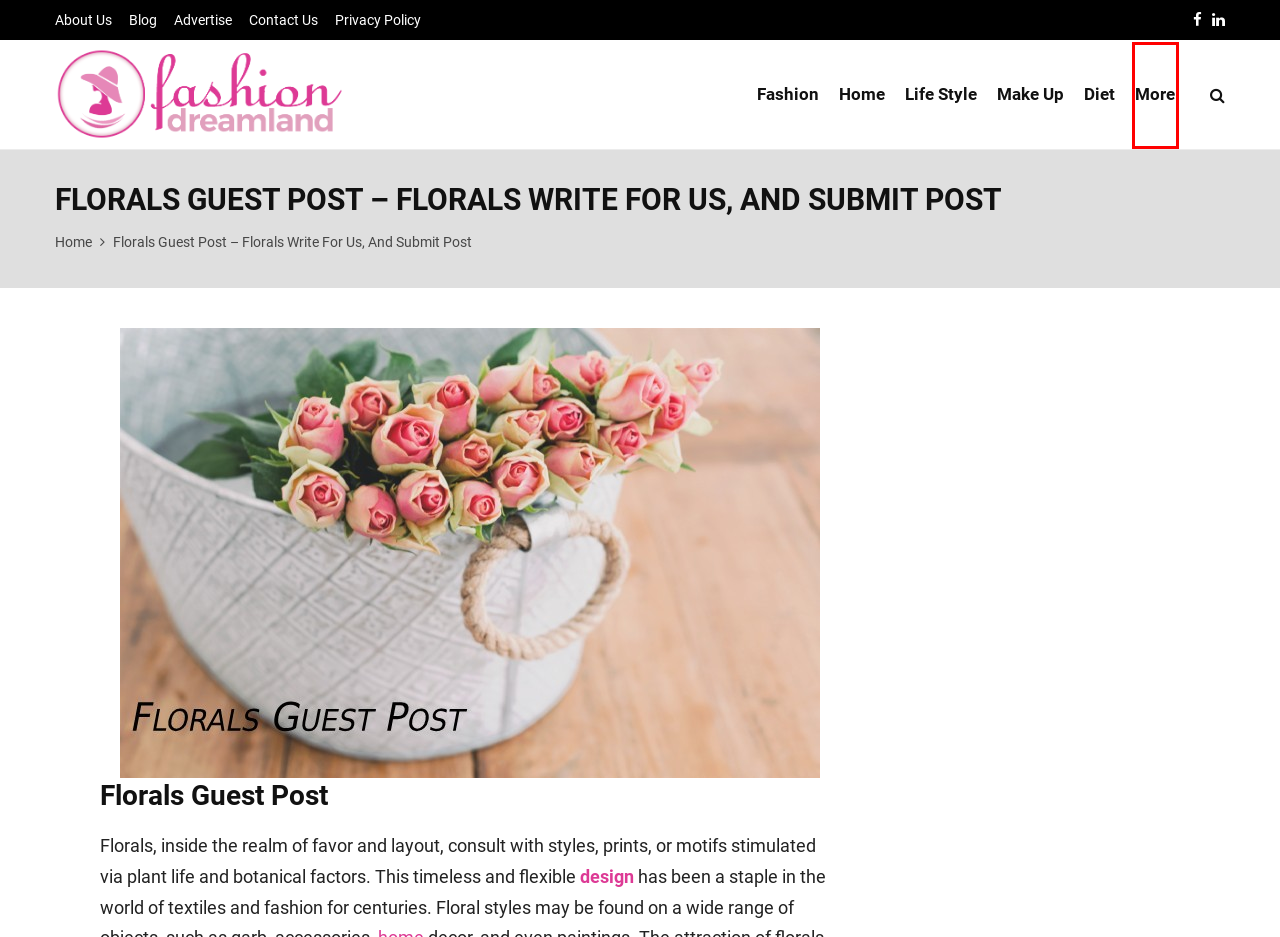Analyze the screenshot of a webpage that features a red rectangle bounding box. Pick the webpage description that best matches the new webpage you would see after clicking on the element within the red bounding box. Here are the candidates:
A. Contact Us
B. Blog - Fashion Dream Land
C. Welcome to Fashion Dream Land
D. Life Style Archives - Fashion Dream Land
E. Make Up Archives - Fashion Dream Land
F. More Archives - Fashion Dream Land
G. Diet Archives - Fashion Dream Land
H. Privacy Policy - Fashion Dream Land

F